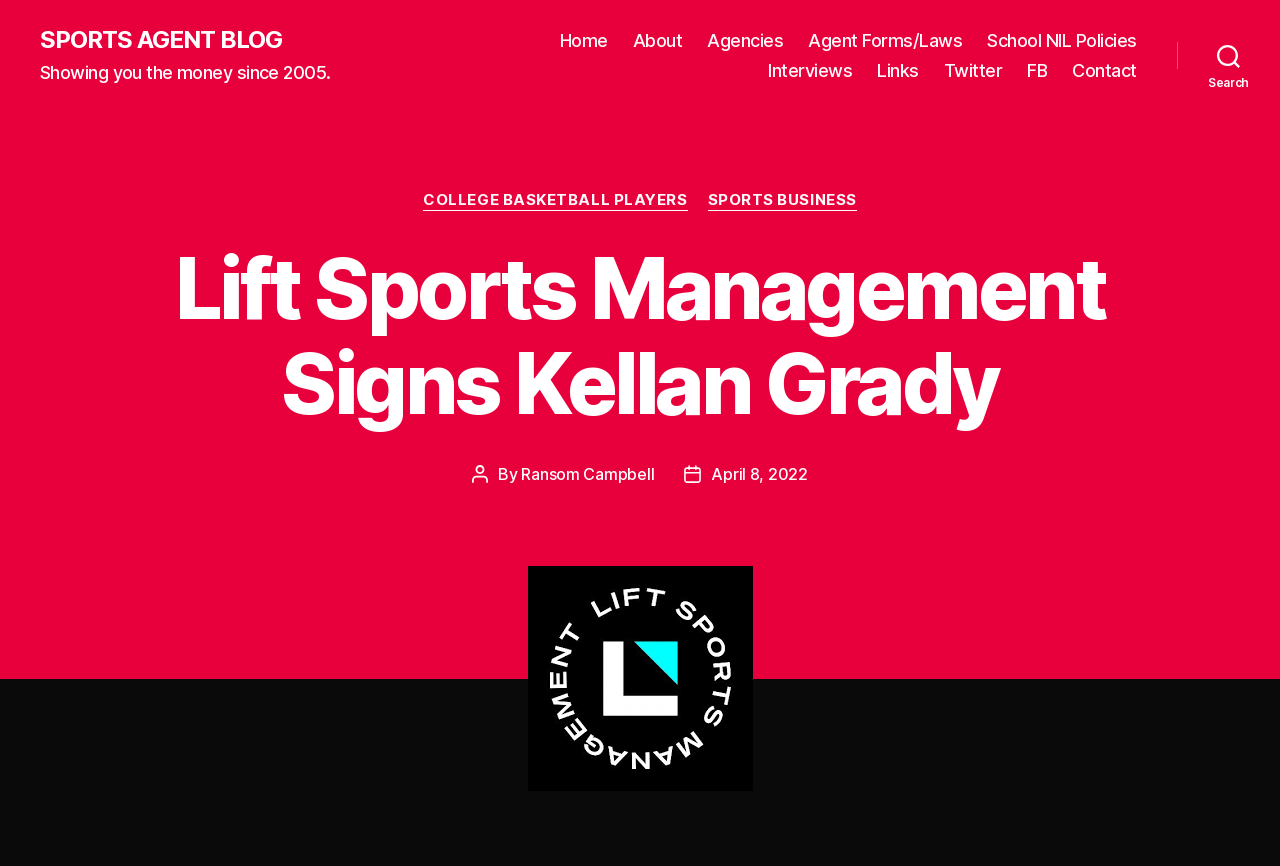Please determine the bounding box coordinates, formatted as (top-left x, top-left y, bottom-right x, bottom-right y), with all values as floating point numbers between 0 and 1. Identify the bounding box of the region described as: School NIL Policies

[0.771, 0.035, 0.888, 0.059]